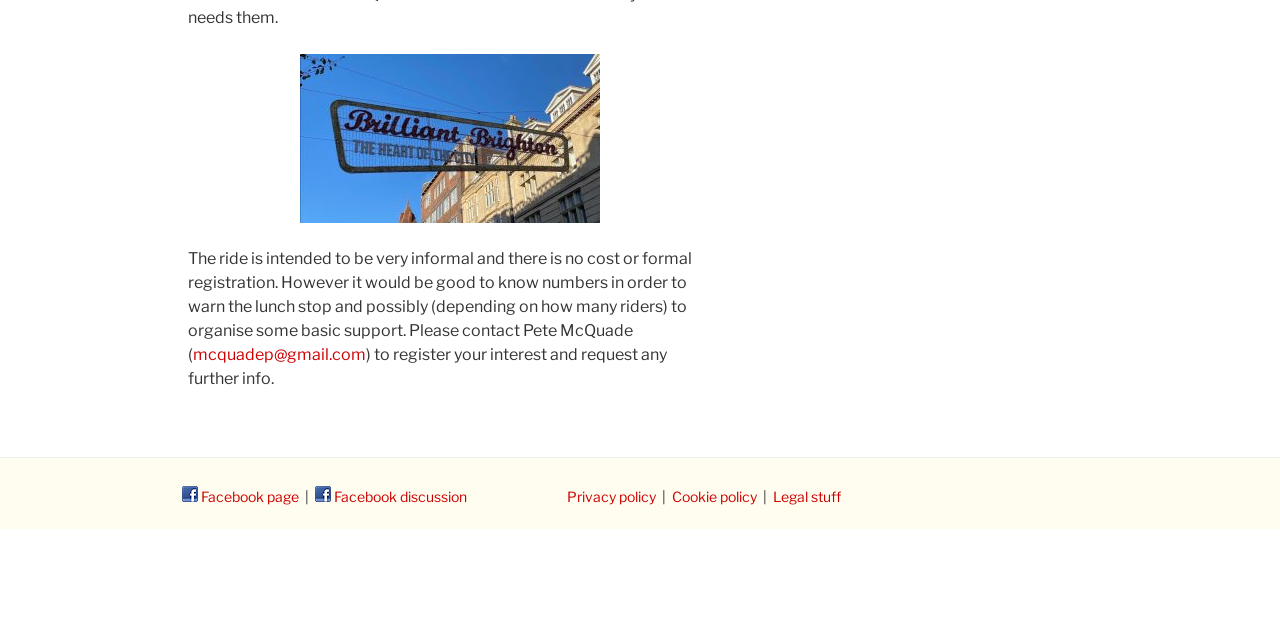Predict the bounding box coordinates for the UI element described as: "mcquadep@gmail.com". The coordinates should be four float numbers between 0 and 1, presented as [left, top, right, bottom].

[0.151, 0.538, 0.286, 0.568]